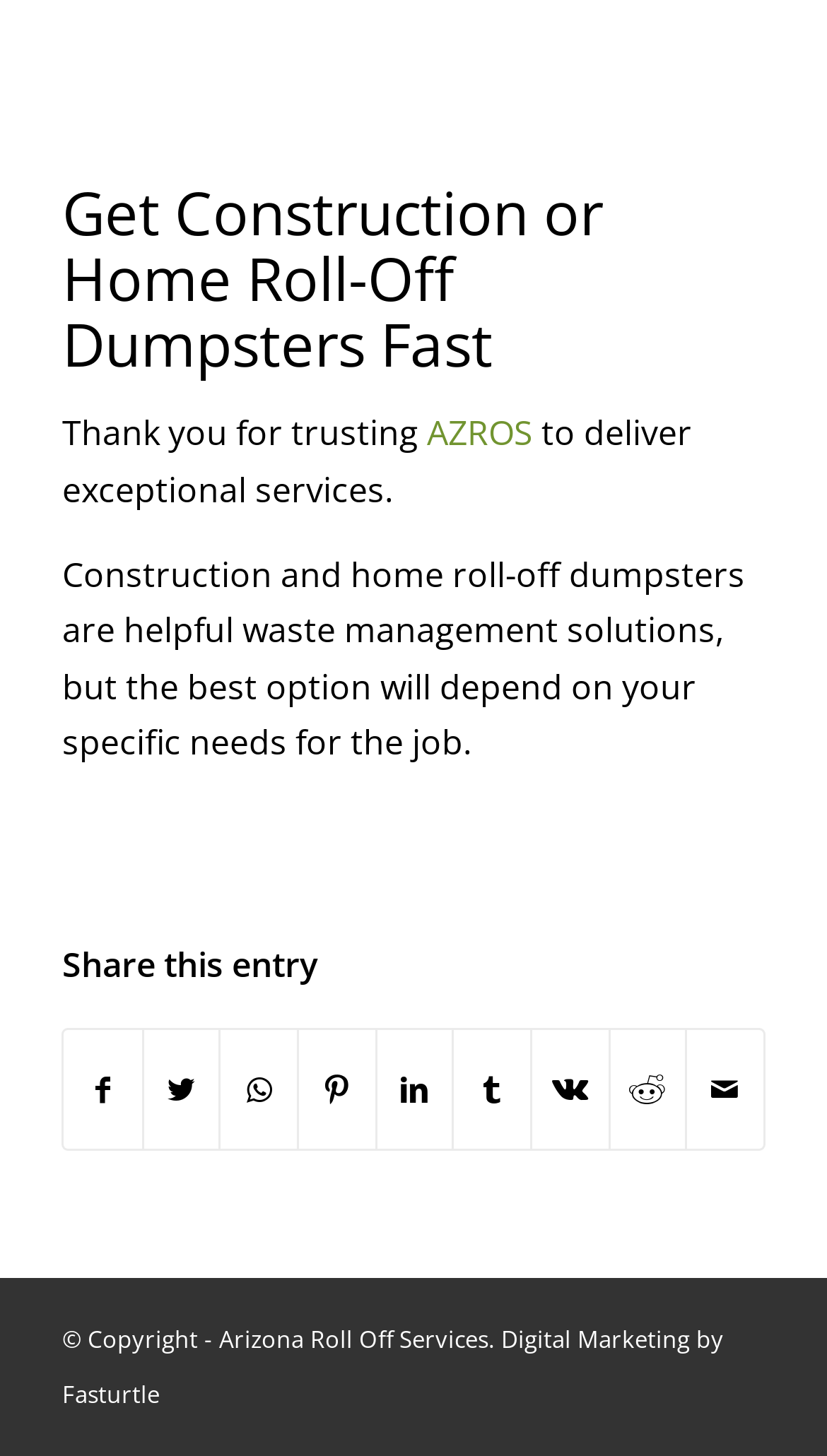How many social media platforms are available for sharing?
Please respond to the question thoroughly and include all relevant details.

I counted the number of link elements under the 'Share this entry' heading, which are Facebook, Twitter, WhatsApp, Pinterest, LinkedIn, Tumblr, Vk, Reddit, and Mail, totaling 9 social media platforms.